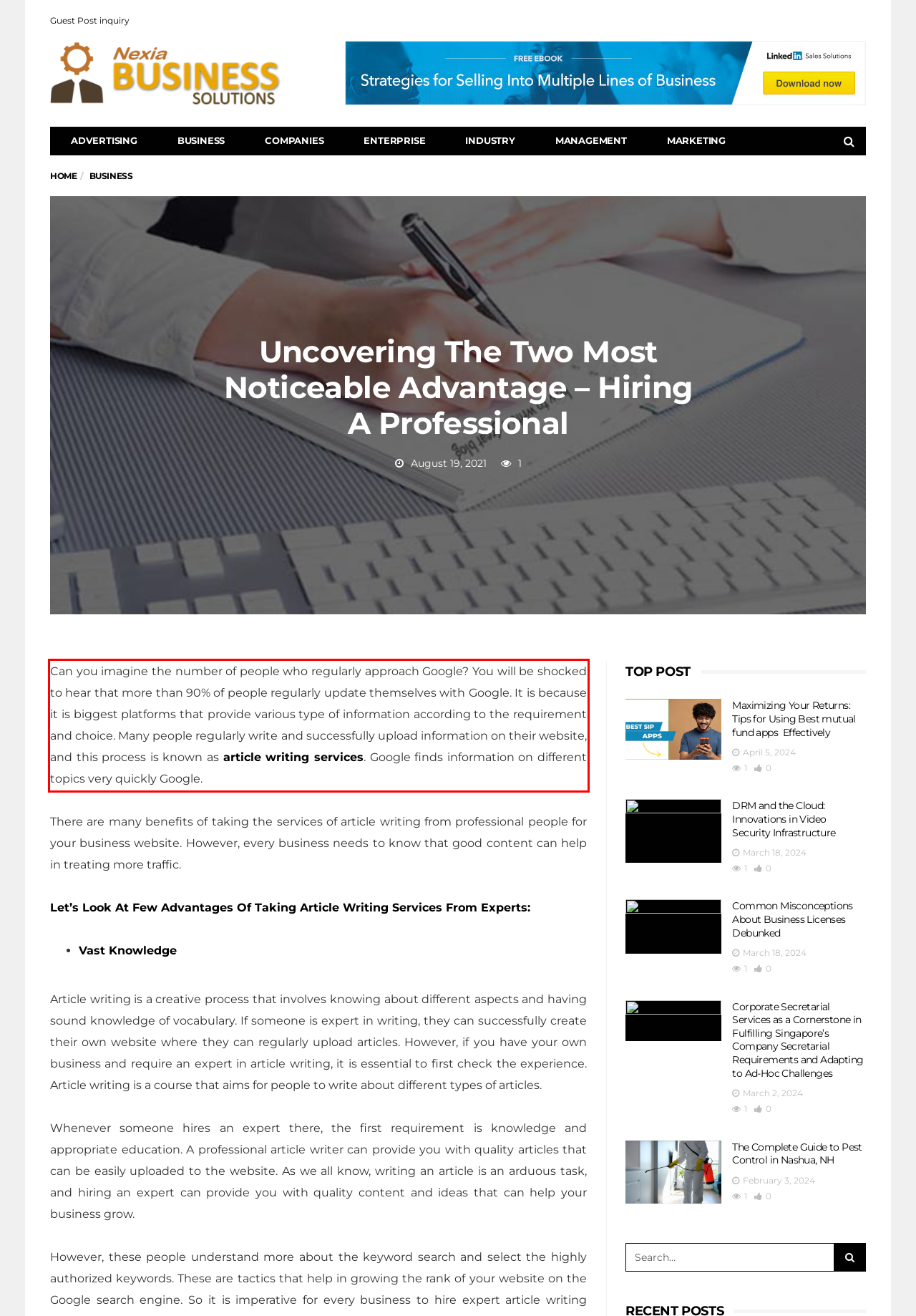Identify the text inside the red bounding box in the provided webpage screenshot and transcribe it.

Can you imagine the number of people who regularly approach Google? You will be shocked to hear that more than 90% of people regularly update themselves with Google. It is because it is biggest platforms that provide various type of information according to the requirement and choice. Many people regularly write and successfully upload information on their website, and this process is known as article writing services. Google finds information on different topics very quickly Google.